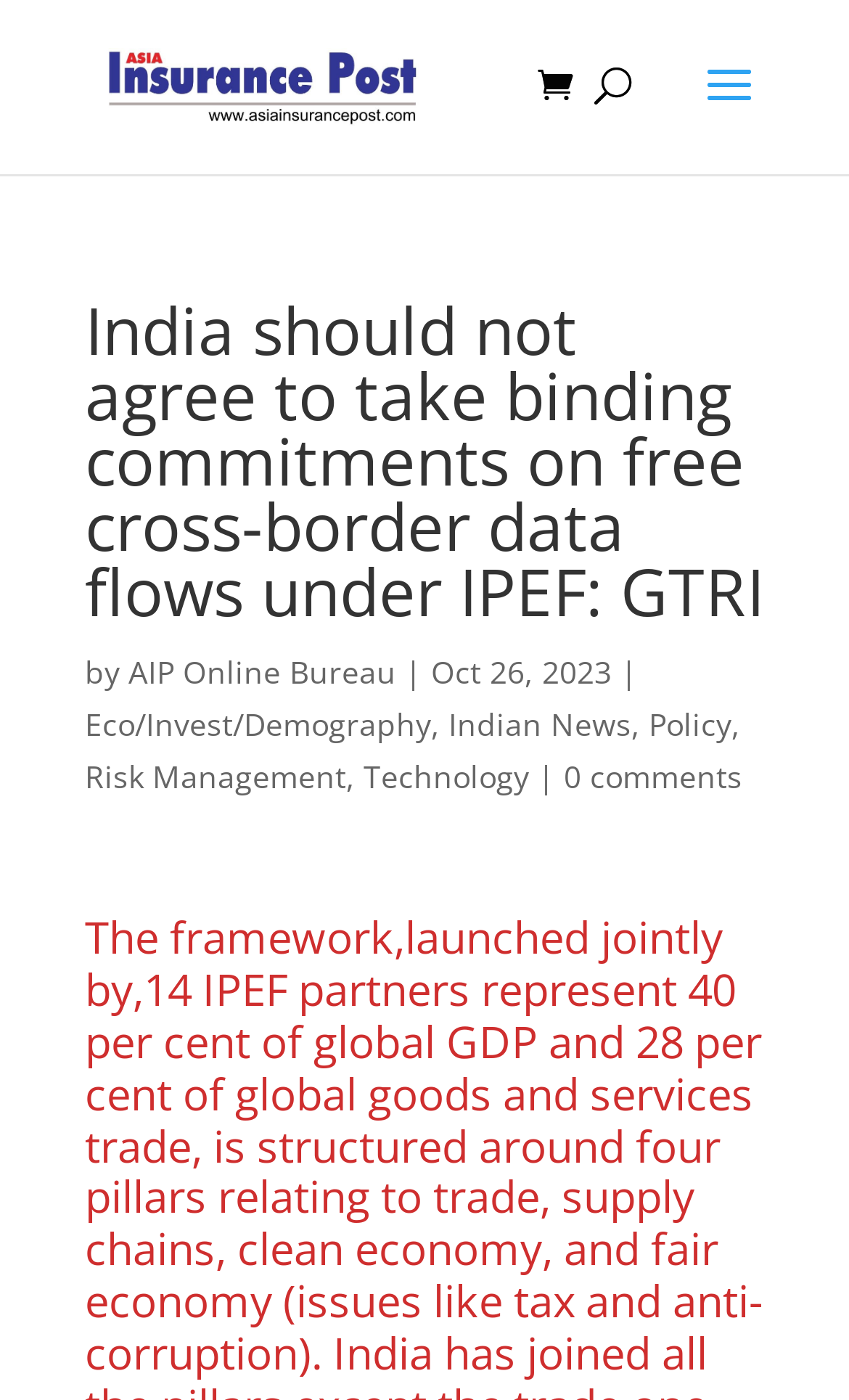What is the date of the news article?
Give a detailed response to the question by analyzing the screenshot.

The answer can be found by looking at the middle section of the webpage, where the news article's details are displayed, including the date 'Oct 26, 2023'.